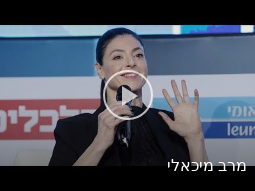Give a one-word or one-phrase response to the question: 
Who is the woman in the image?

Merav Michaeli